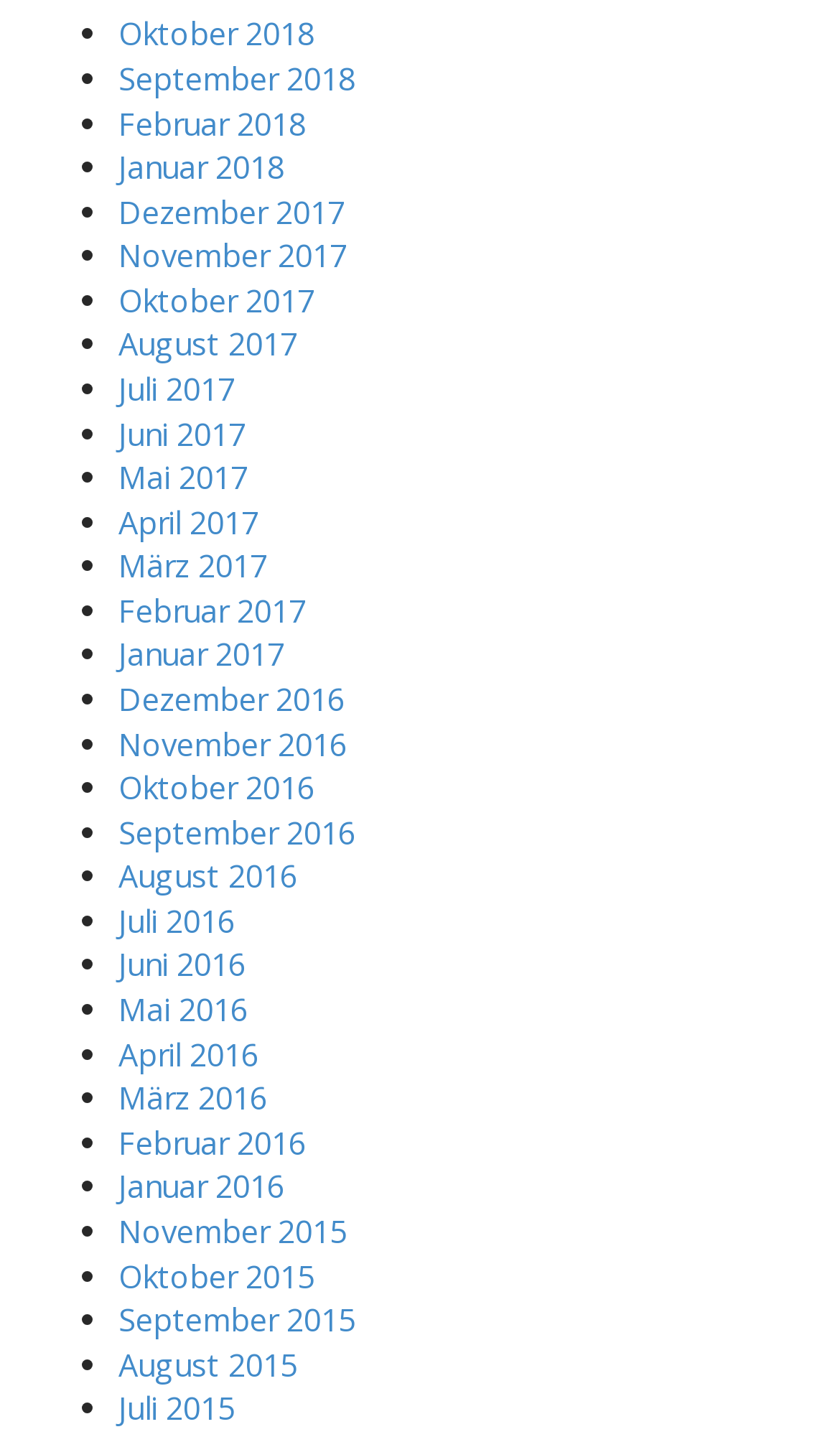Provide the bounding box coordinates of the HTML element this sentence describes: "März 2016". The bounding box coordinates consist of four float numbers between 0 and 1, i.e., [left, top, right, bottom].

[0.141, 0.75, 0.318, 0.778]